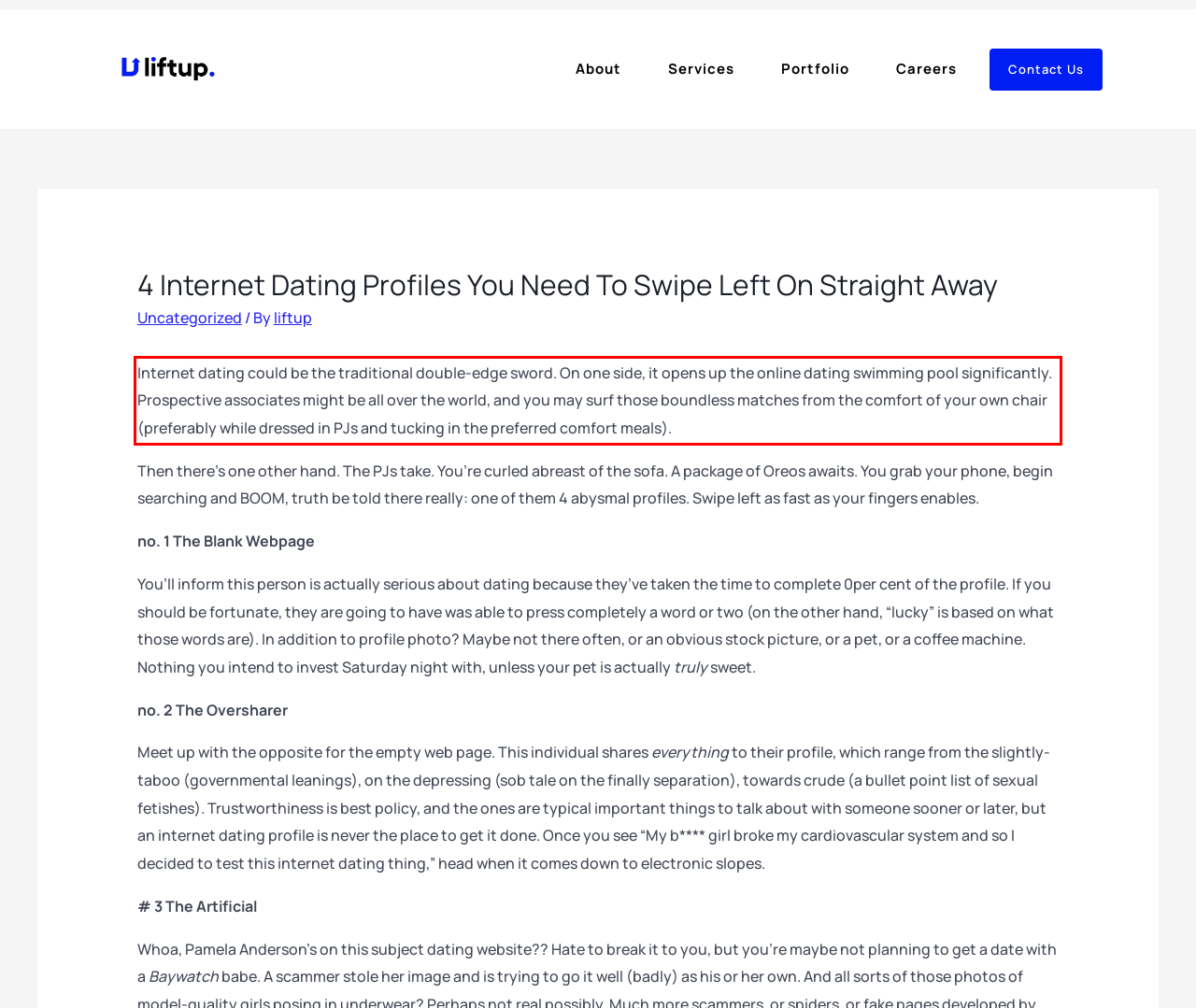Given the screenshot of the webpage, identify the red bounding box, and recognize the text content inside that red bounding box.

Internet dating could be the traditional double-edge sword. On one side, it opens up the online dating swimming pool significantly. Prospective associates might be all over the world, and you may surf those boundless matches from the comfort of your own chair (preferably while dressed in PJs and tucking in the preferred comfort meals).